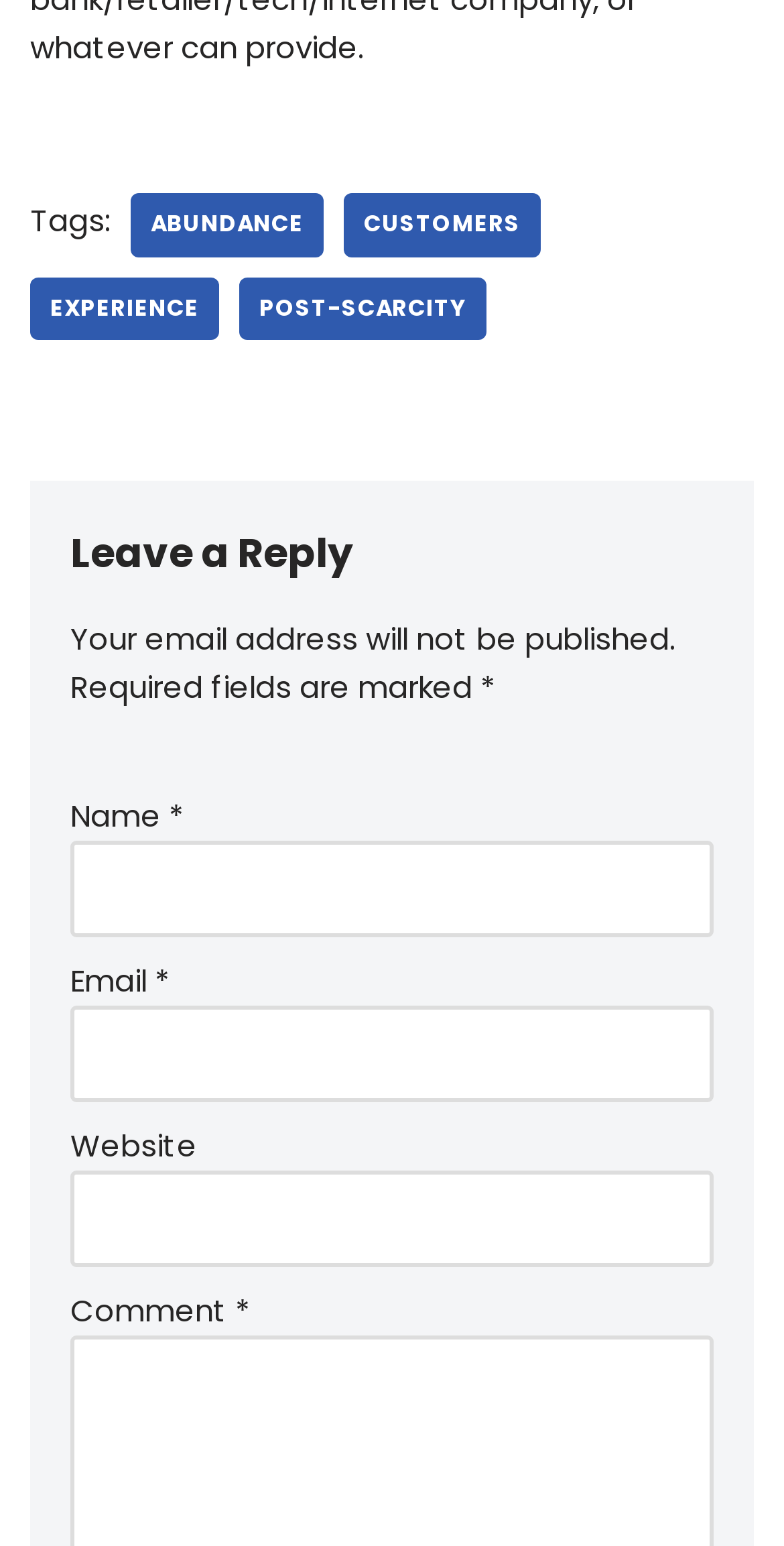Please respond in a single word or phrase: 
What is the purpose of the 'Leave a Reply' section?

To leave a comment